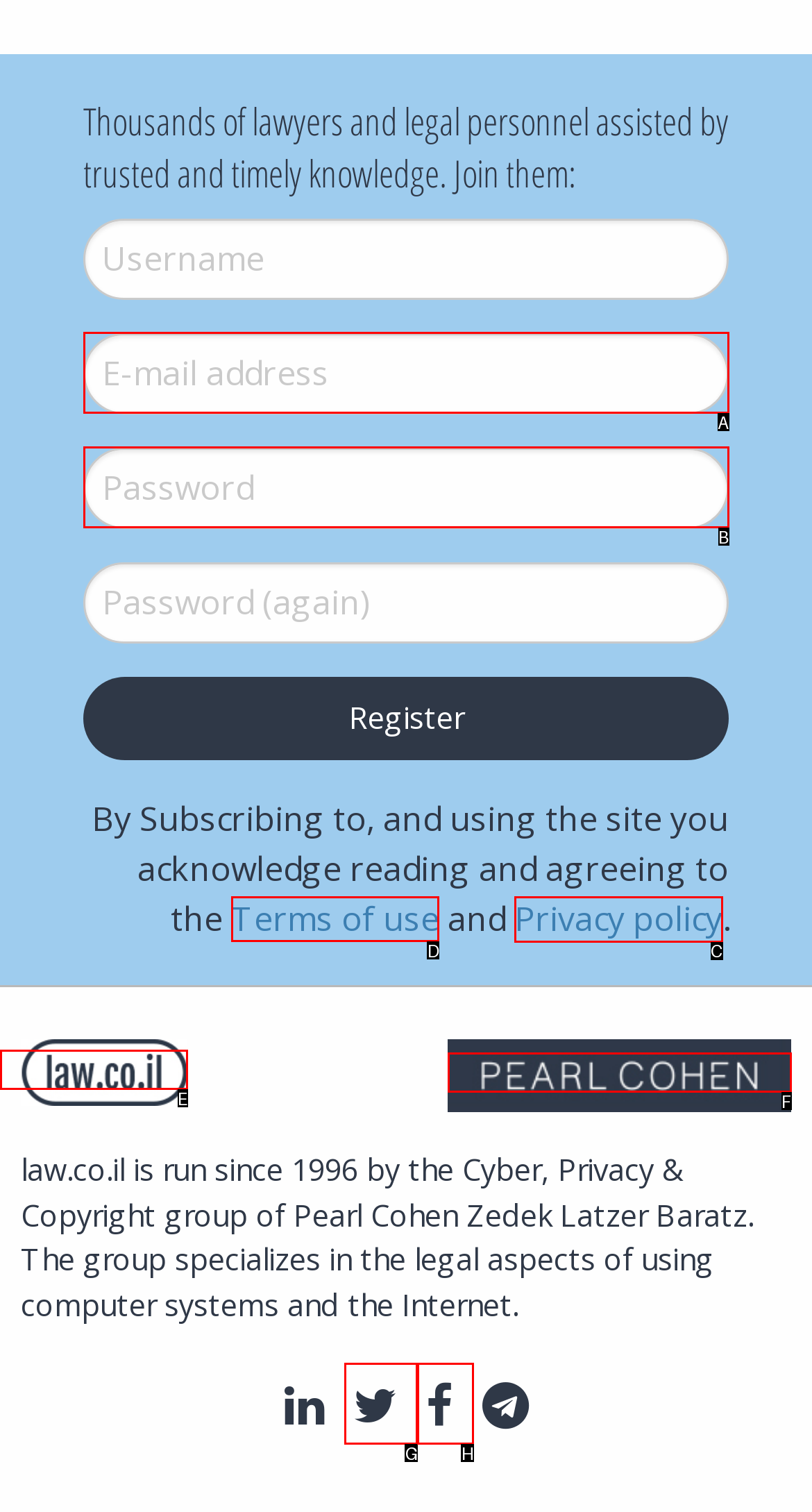To complete the task: Read terms of use, select the appropriate UI element to click. Respond with the letter of the correct option from the given choices.

D